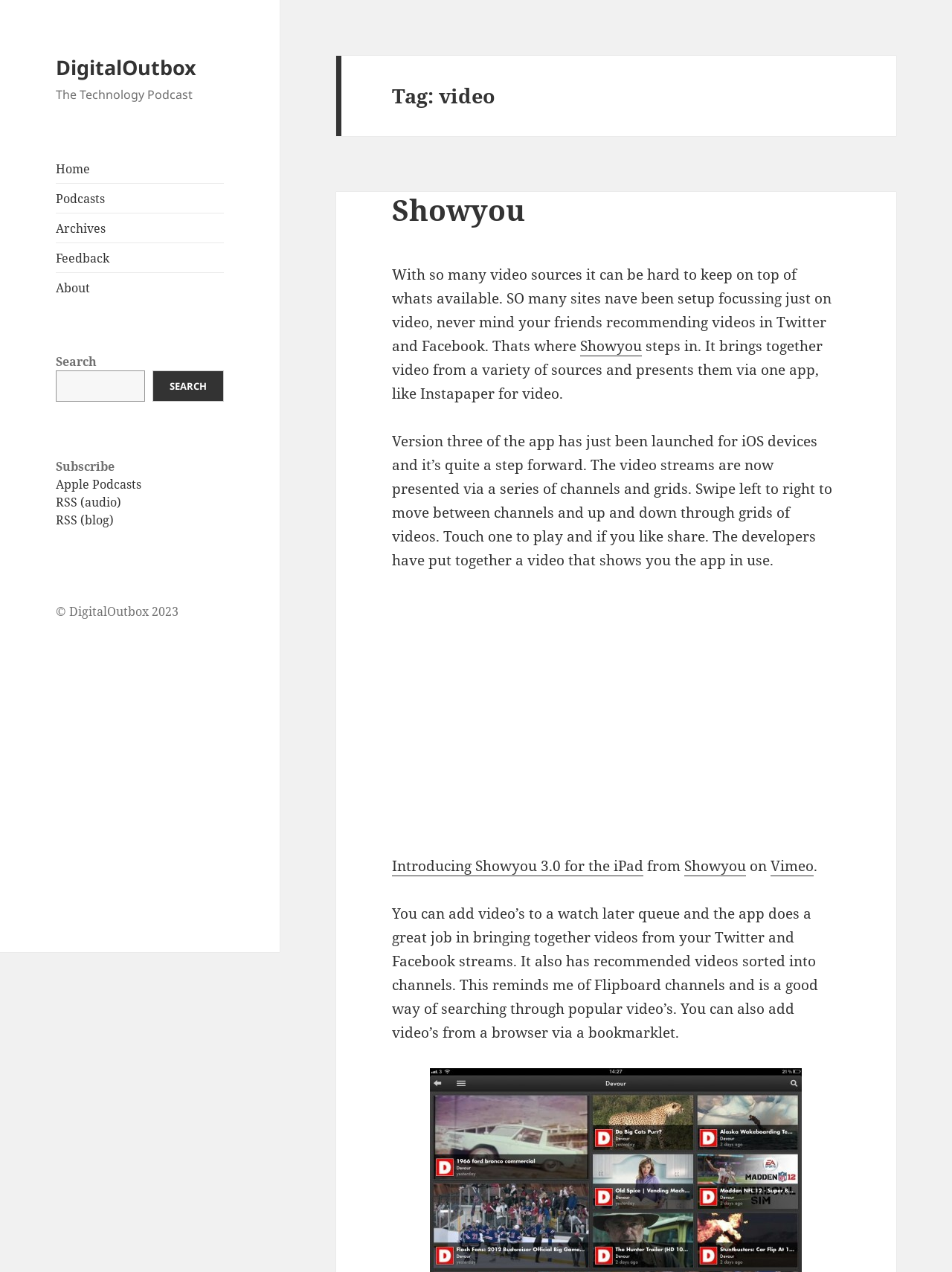Point out the bounding box coordinates of the section to click in order to follow this instruction: "Watch the video introducing Showyou 3.0".

[0.412, 0.673, 0.676, 0.689]